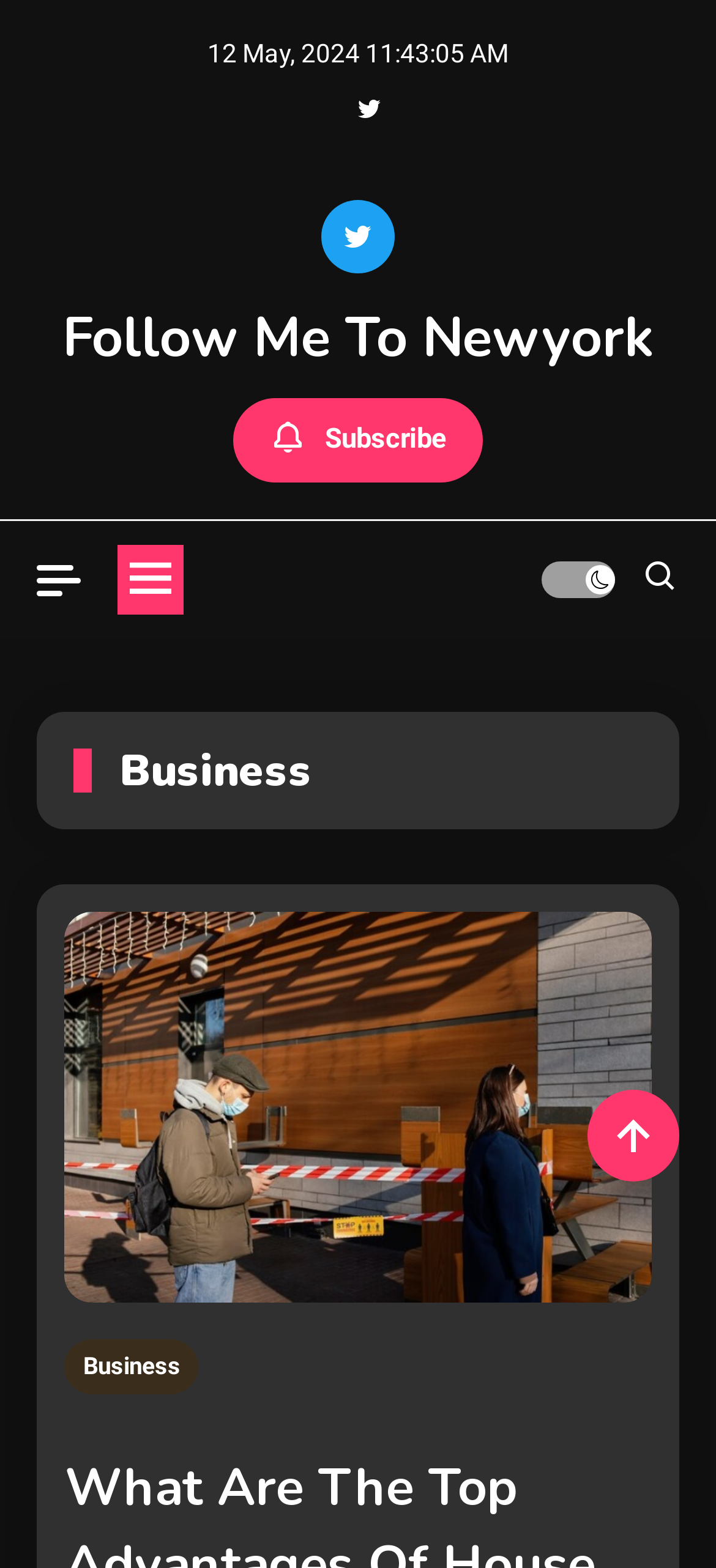Please reply to the following question with a single word or a short phrase:
What is the date displayed on the webpage?

12 May, 2024